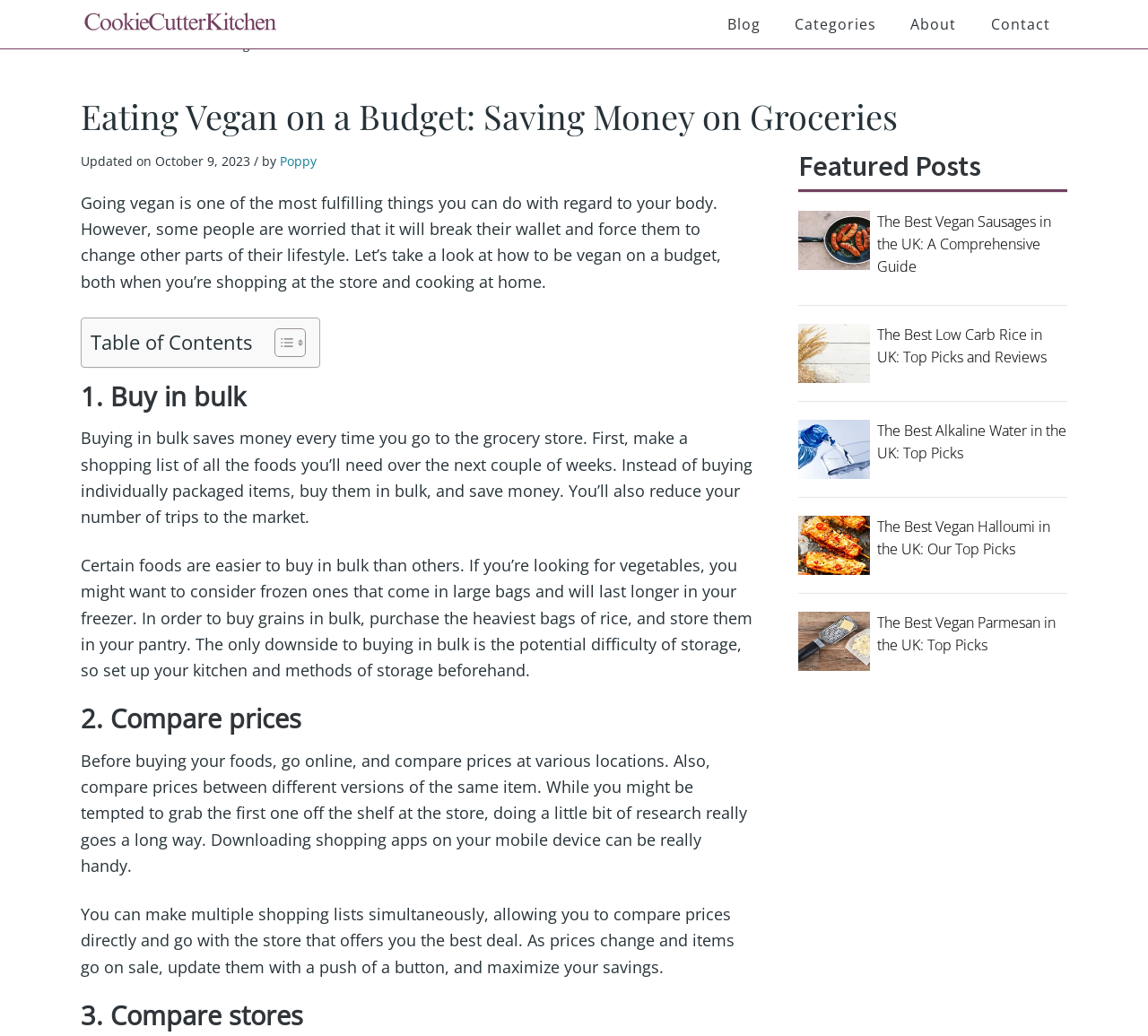Locate the bounding box coordinates of the element you need to click to accomplish the task described by this instruction: "Read the news about earthworms".

None